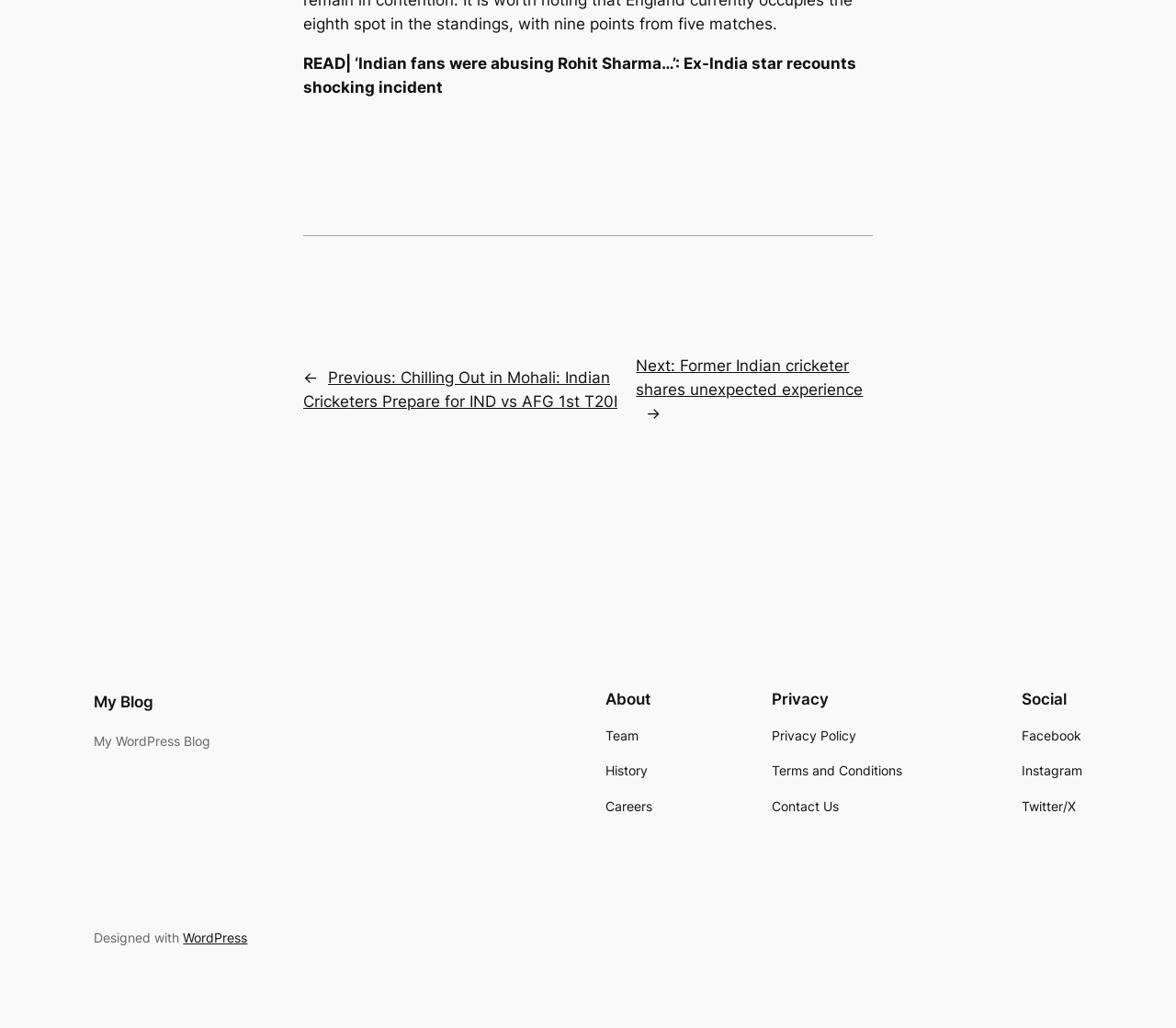What are the navigation options under 'About'?
With the help of the image, please provide a detailed response to the question.

Under the 'About' navigation, there are three options: 'Team', 'History', and 'Careers'. These options can be found by looking at the navigation menu under the 'About' heading.